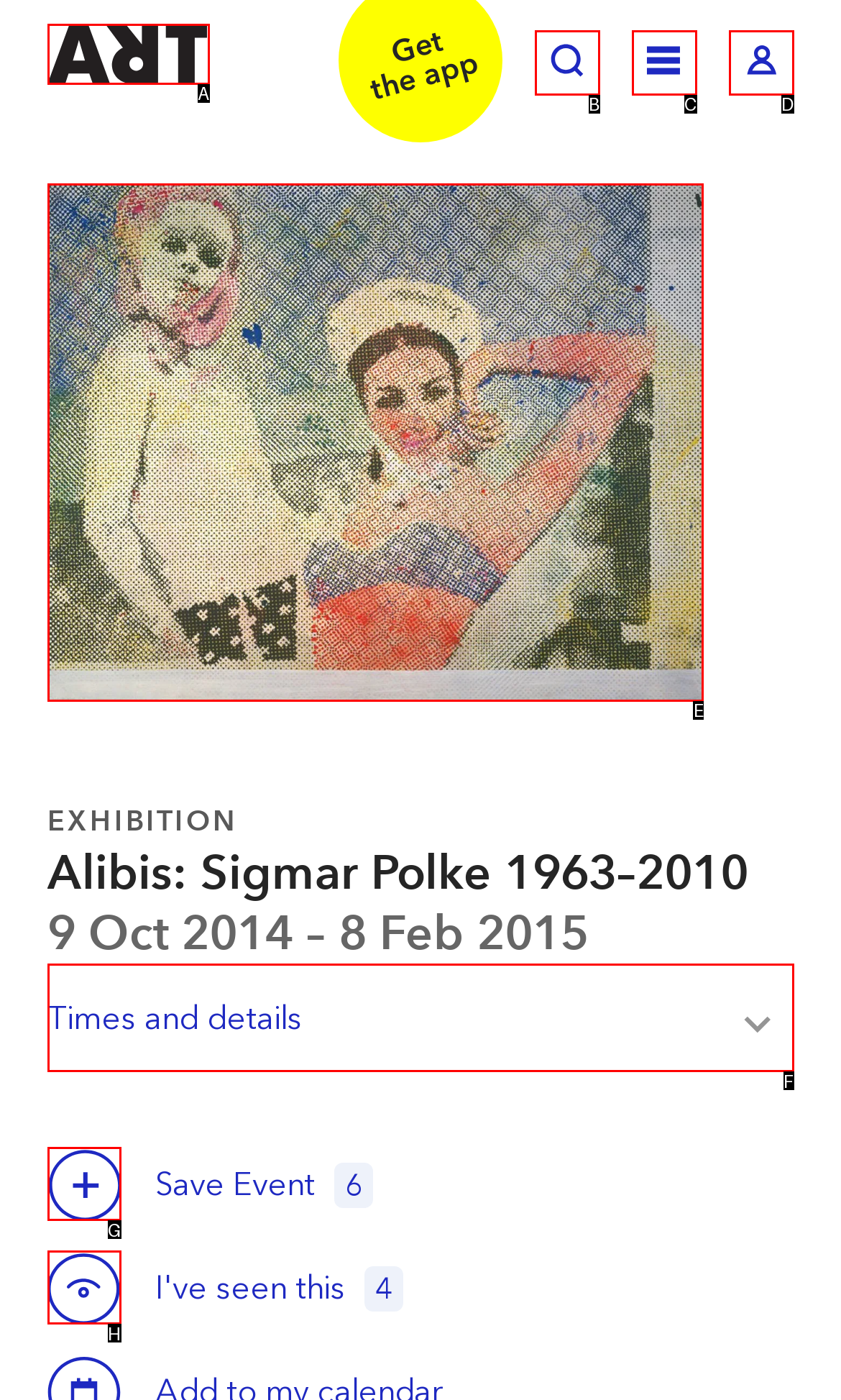Match the option to the description: Toggle Search
State the letter of the correct option from the available choices.

B